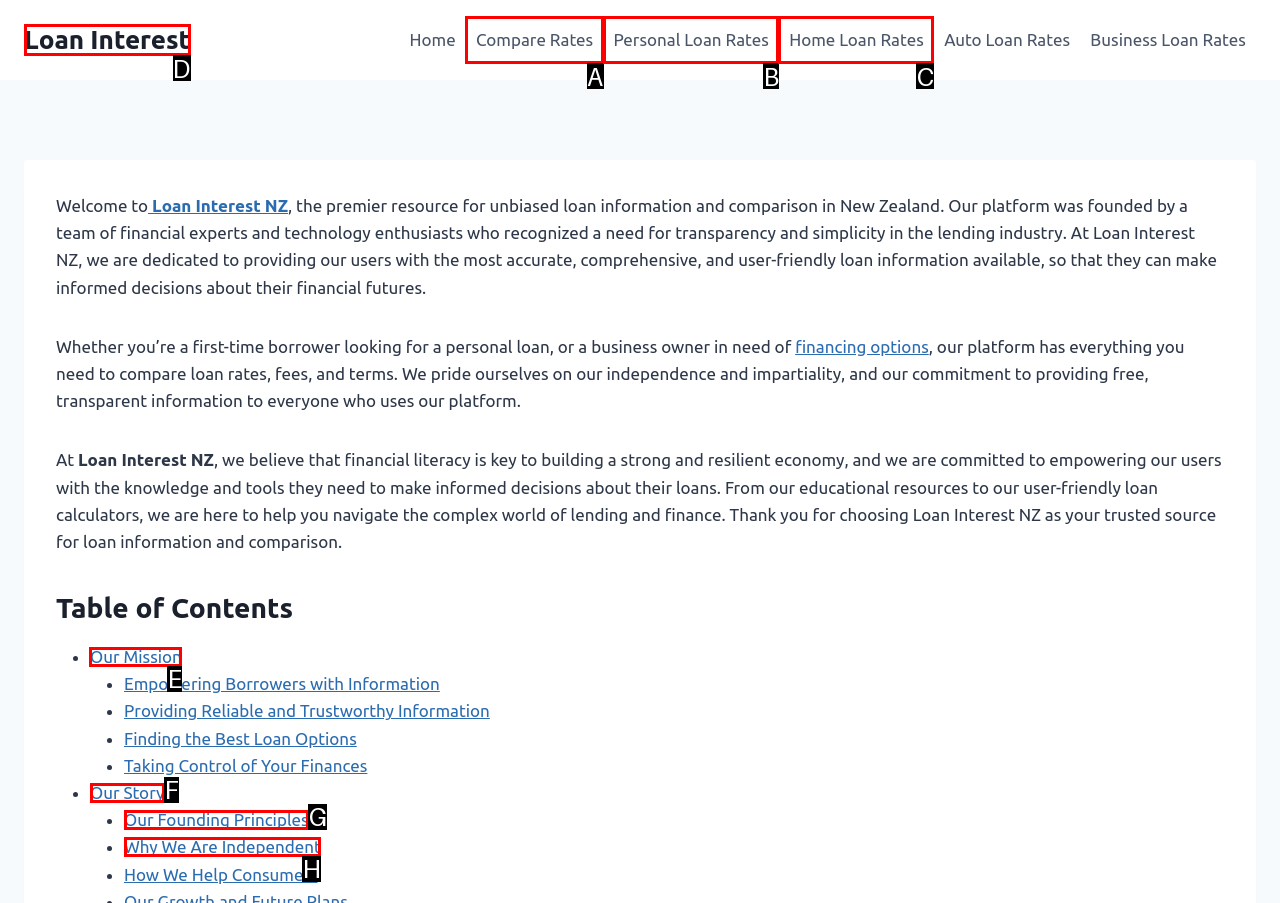Identify the correct UI element to click on to achieve the task: Read Blind Bargains Top 10 Stories of 2014: 10. A Versatile New Braille Display. Provide the letter of the appropriate element directly from the available choices.

None